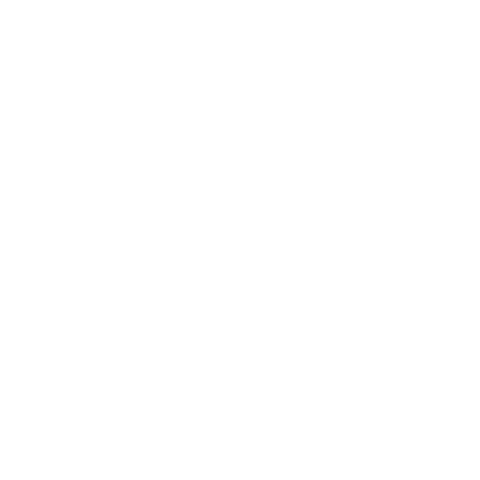Please provide a brief answer to the following inquiry using a single word or phrase:
What additional feature does the Brisä lamp have?

Plant holder